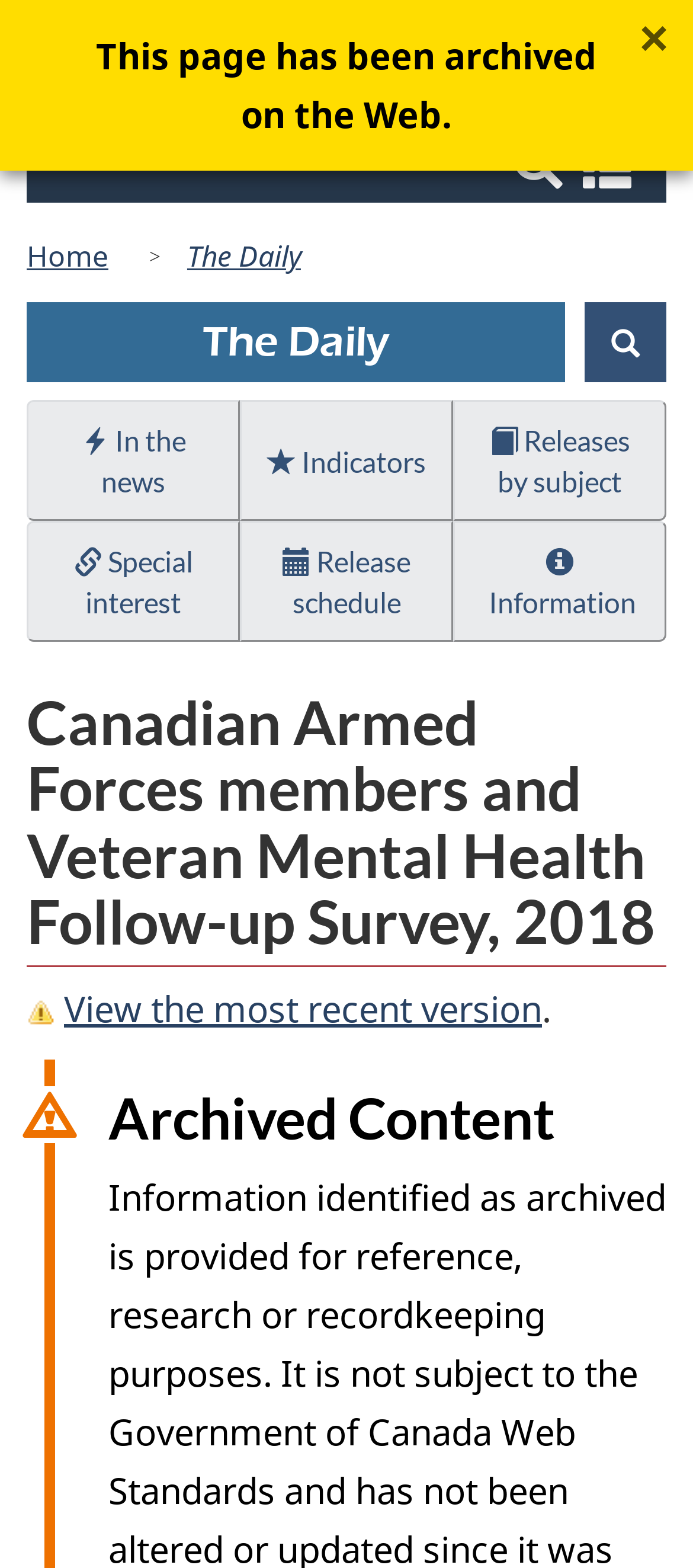Please determine the bounding box coordinates of the area that needs to be clicked to complete this task: 'Close overlay'. The coordinates must be four float numbers between 0 and 1, formatted as [left, top, right, bottom].

[0.887, 0.0, 1.0, 0.05]